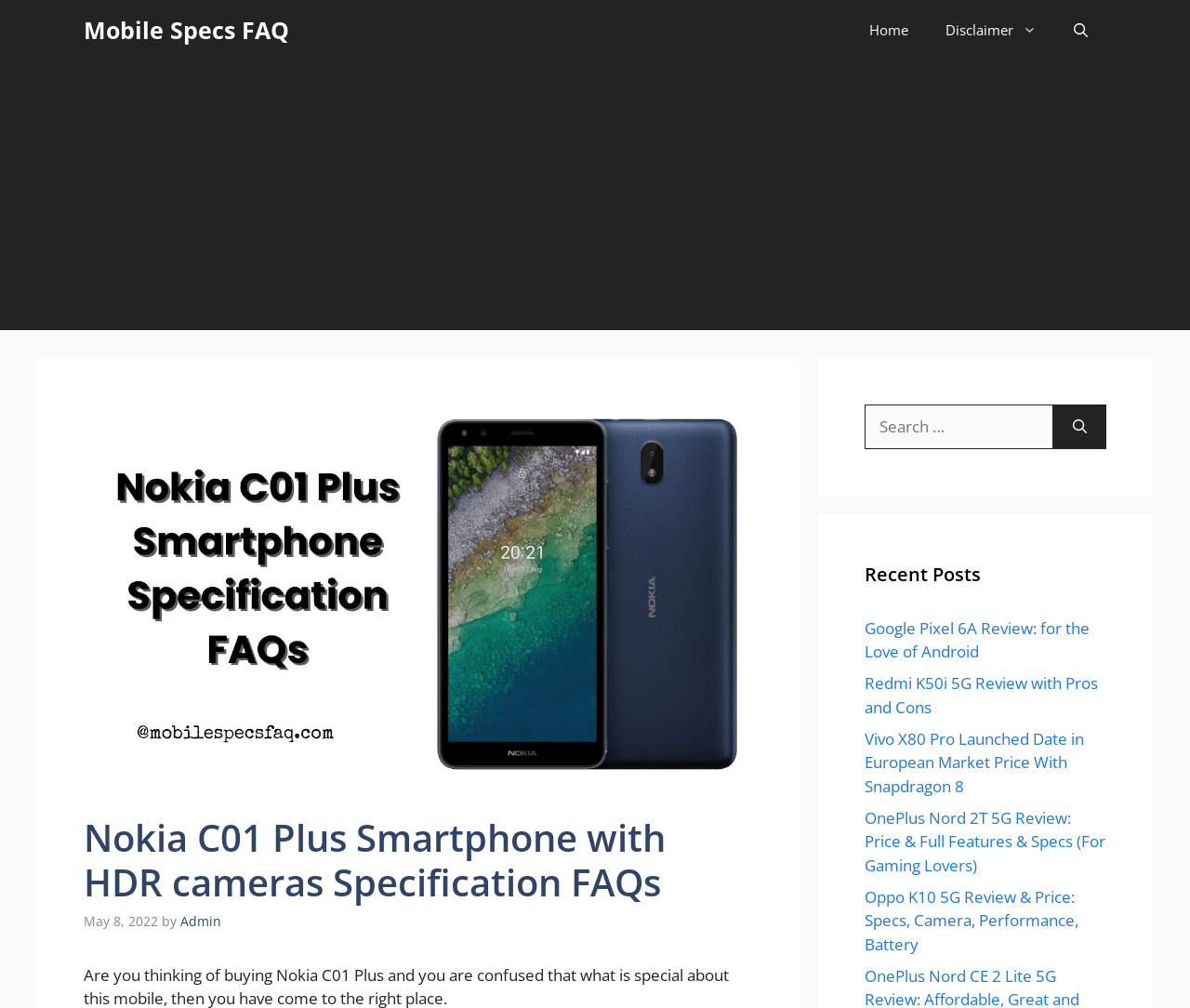Please identify the bounding box coordinates of the clickable region that I should interact with to perform the following instruction: "View Google Pixel 6A Review". The coordinates should be expressed as four float numbers between 0 and 1, i.e., [left, top, right, bottom].

[0.727, 0.612, 0.916, 0.657]